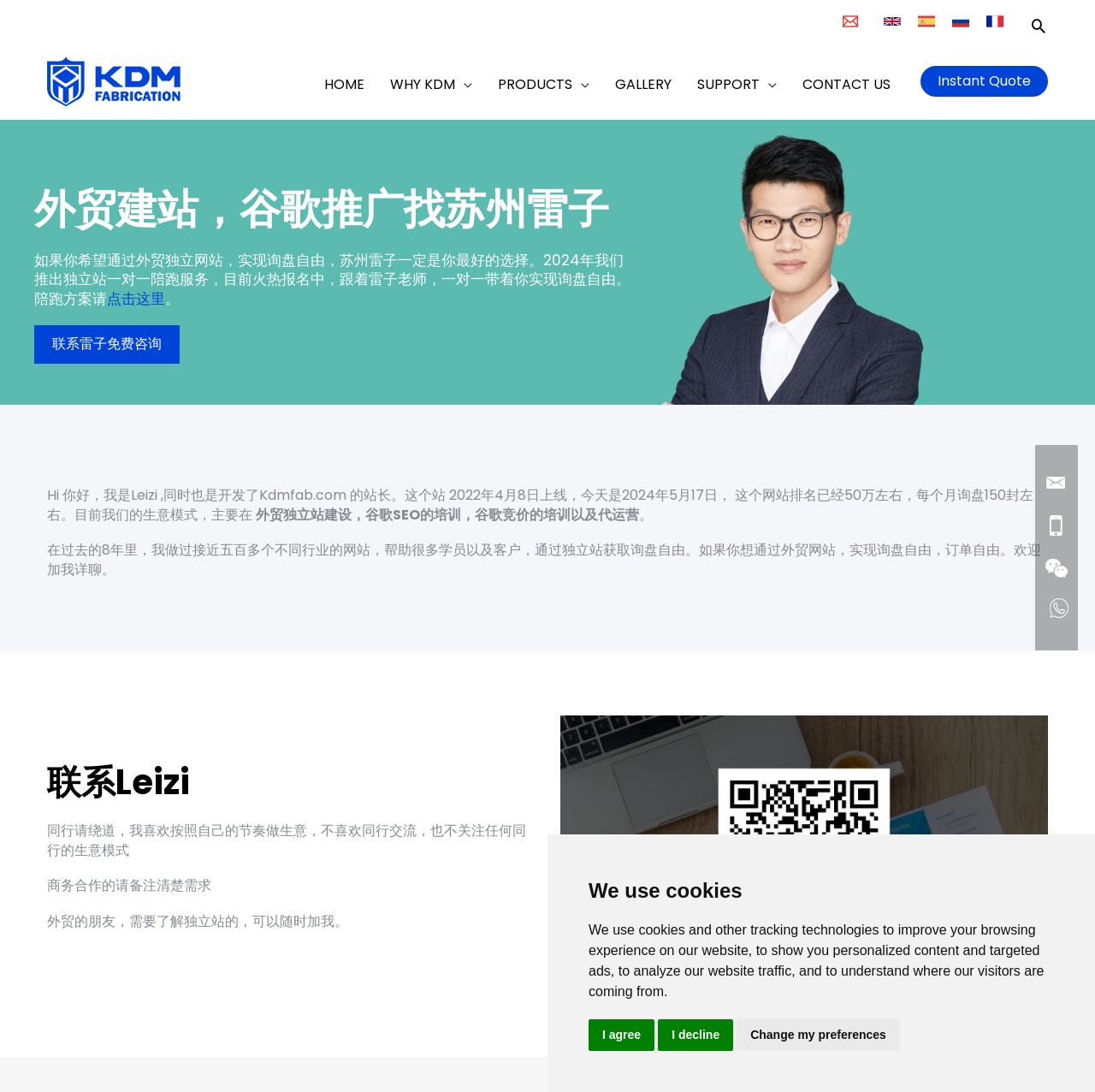Based on the element description Home, identify the bounding box coordinates for the UI element. The coordinates should be in the format (top-left x, top-left y, bottom-right x, bottom-right y) and within the 0 to 1 range.

[0.284, 0.071, 0.345, 0.084]